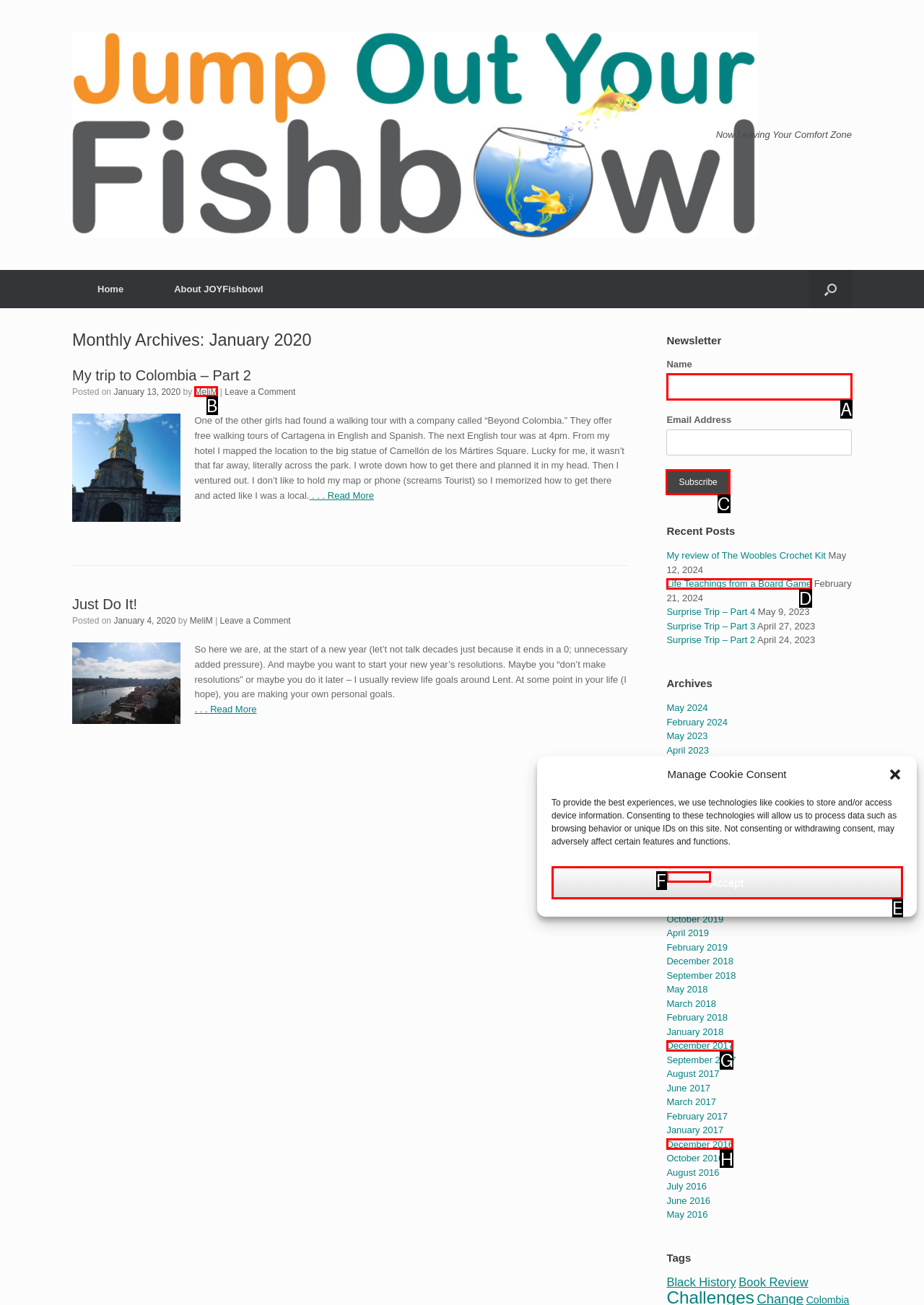What option should I click on to execute the task: Subscribe to the newsletter? Give the letter from the available choices.

C